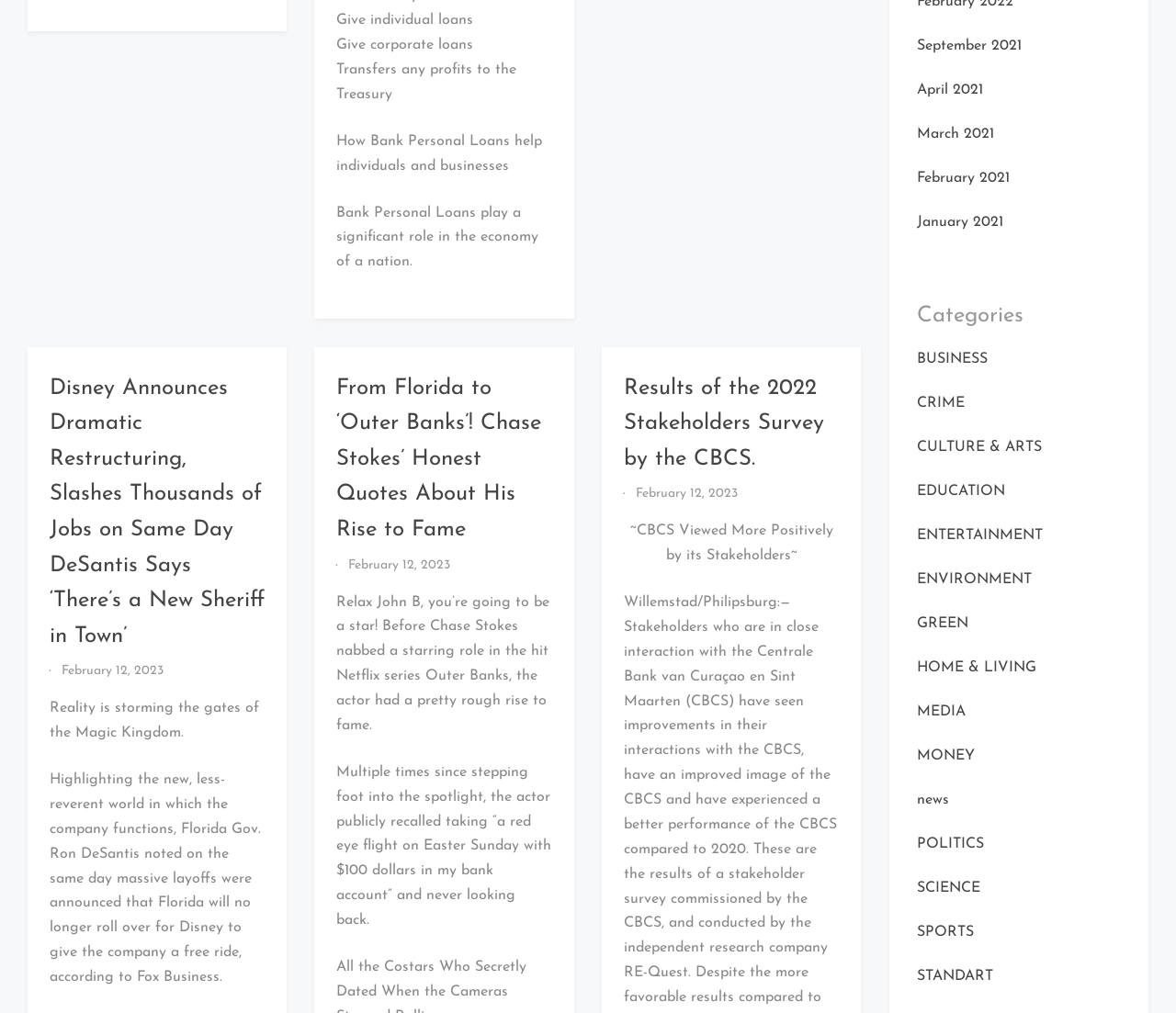What is the topic of the first article?
Give a comprehensive and detailed explanation for the question.

The first article is about Disney, as indicated by the heading 'Disney Announces Dramatic Restructuring, Slashes Thousands of Jobs on Same Day DeSantis Says ‘There’s a New Sheriff in Town’'.